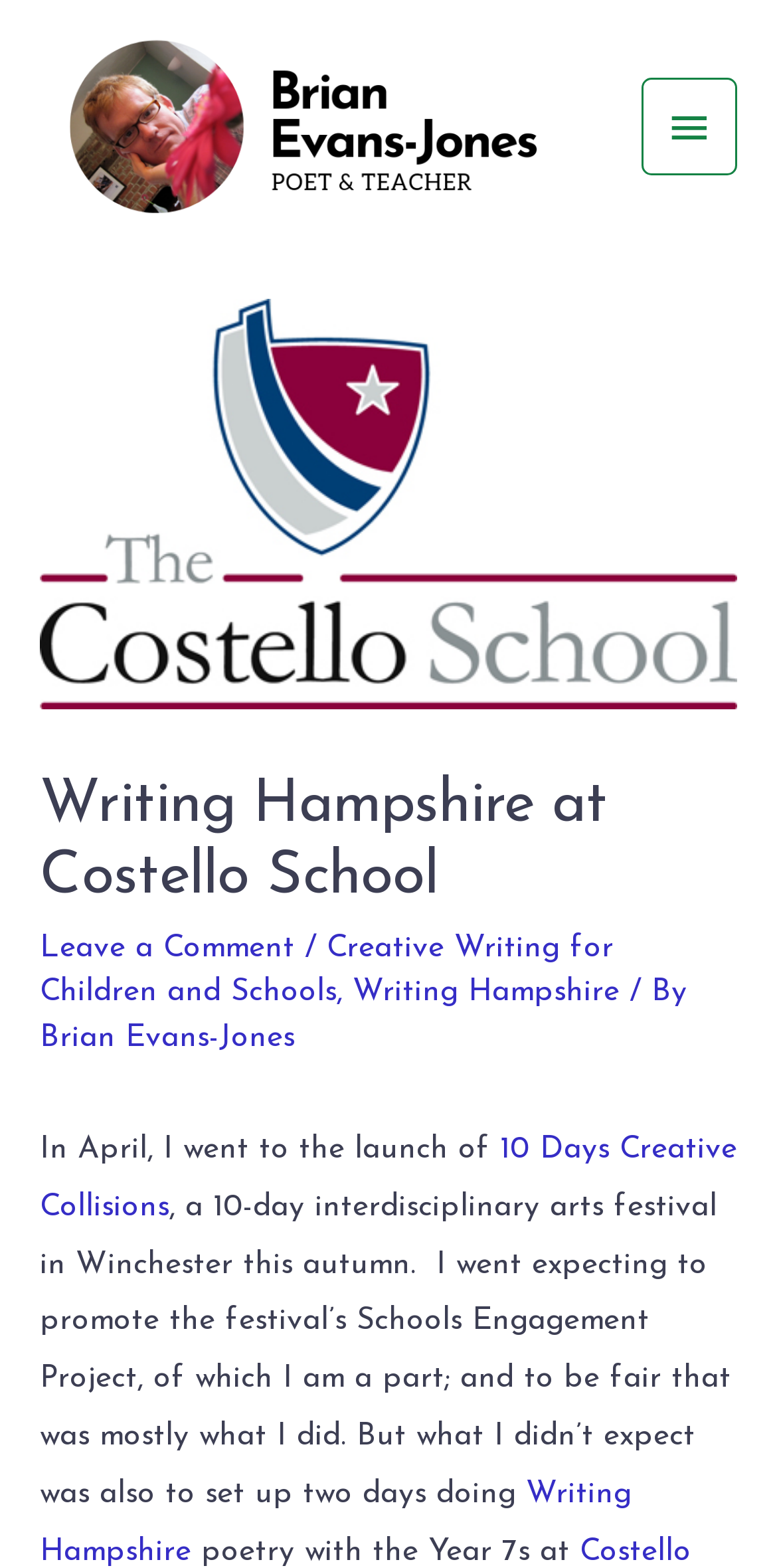Identify the bounding box coordinates of the region that needs to be clicked to carry out this instruction: "Open the main menu". Provide these coordinates as four float numbers ranging from 0 to 1, i.e., [left, top, right, bottom].

[0.825, 0.049, 0.949, 0.111]